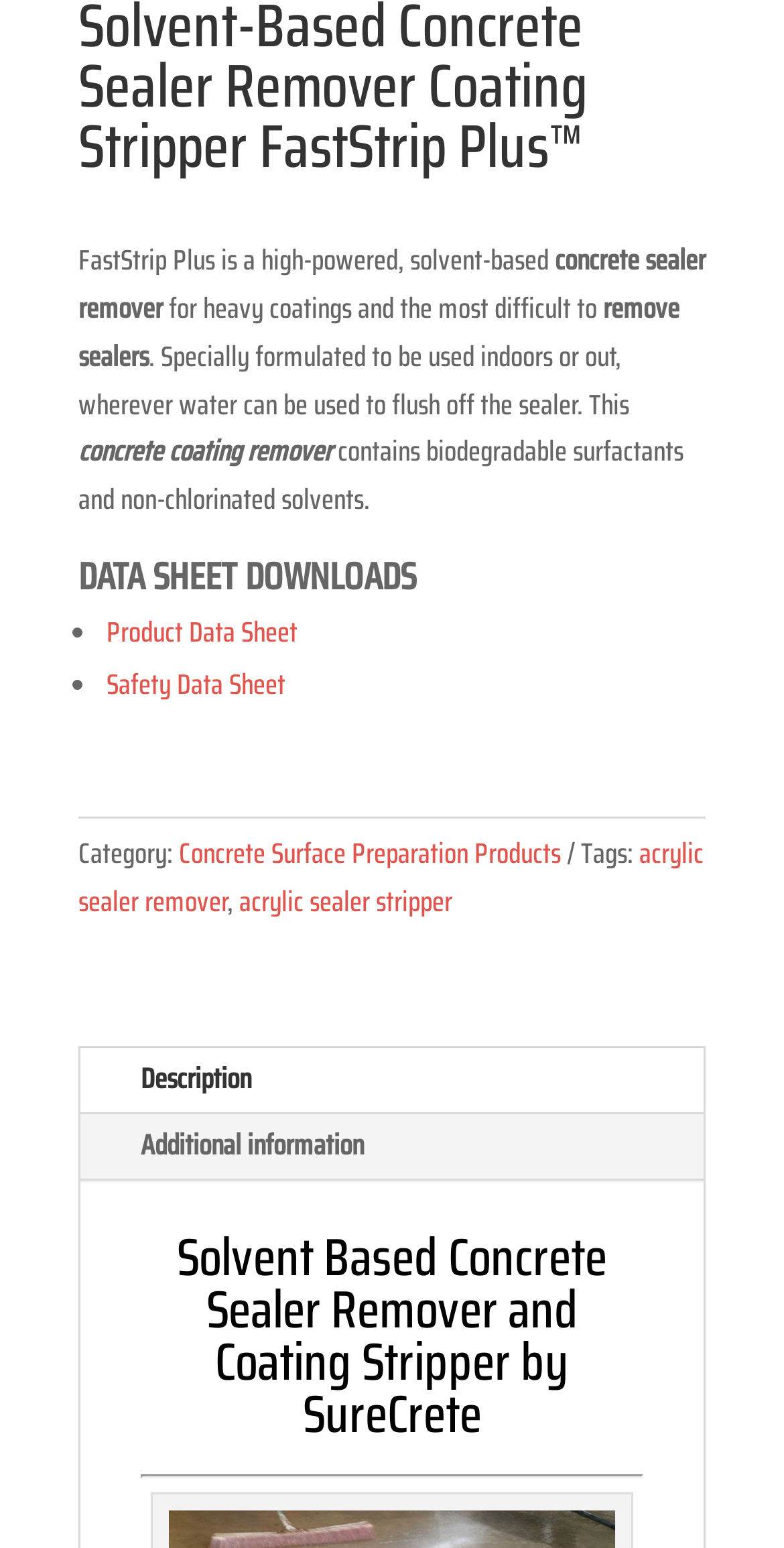What category does FastStrip Plus belong to?
Kindly answer the question with as much detail as you can.

The webpage categorizes FastStrip Plus under Concrete Surface Preparation Products, which is a specific category of products.